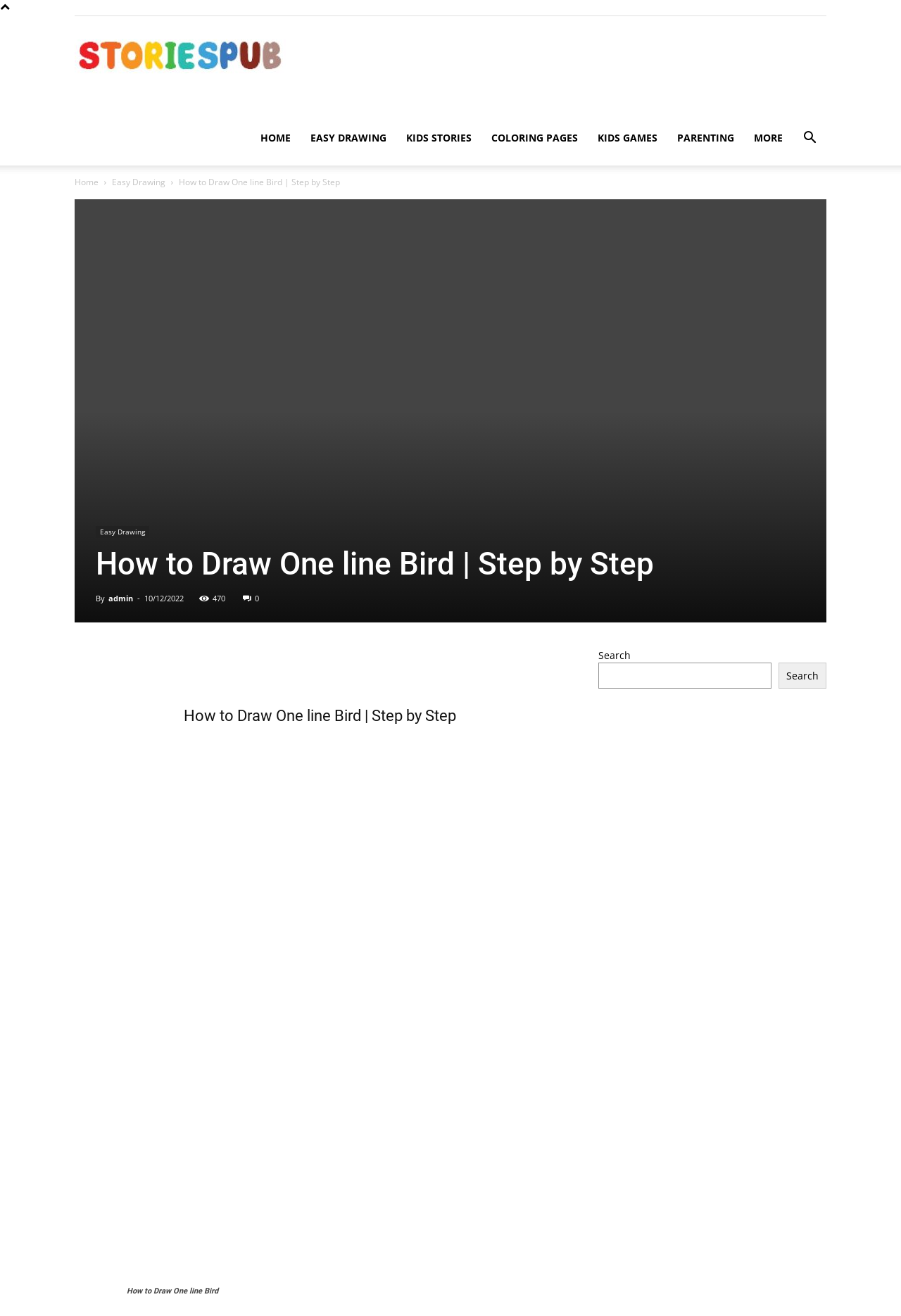Find the bounding box coordinates of the clickable element required to execute the following instruction: "Click on the search button". Provide the coordinates as four float numbers between 0 and 1, i.e., [left, top, right, bottom].

[0.88, 0.101, 0.917, 0.111]